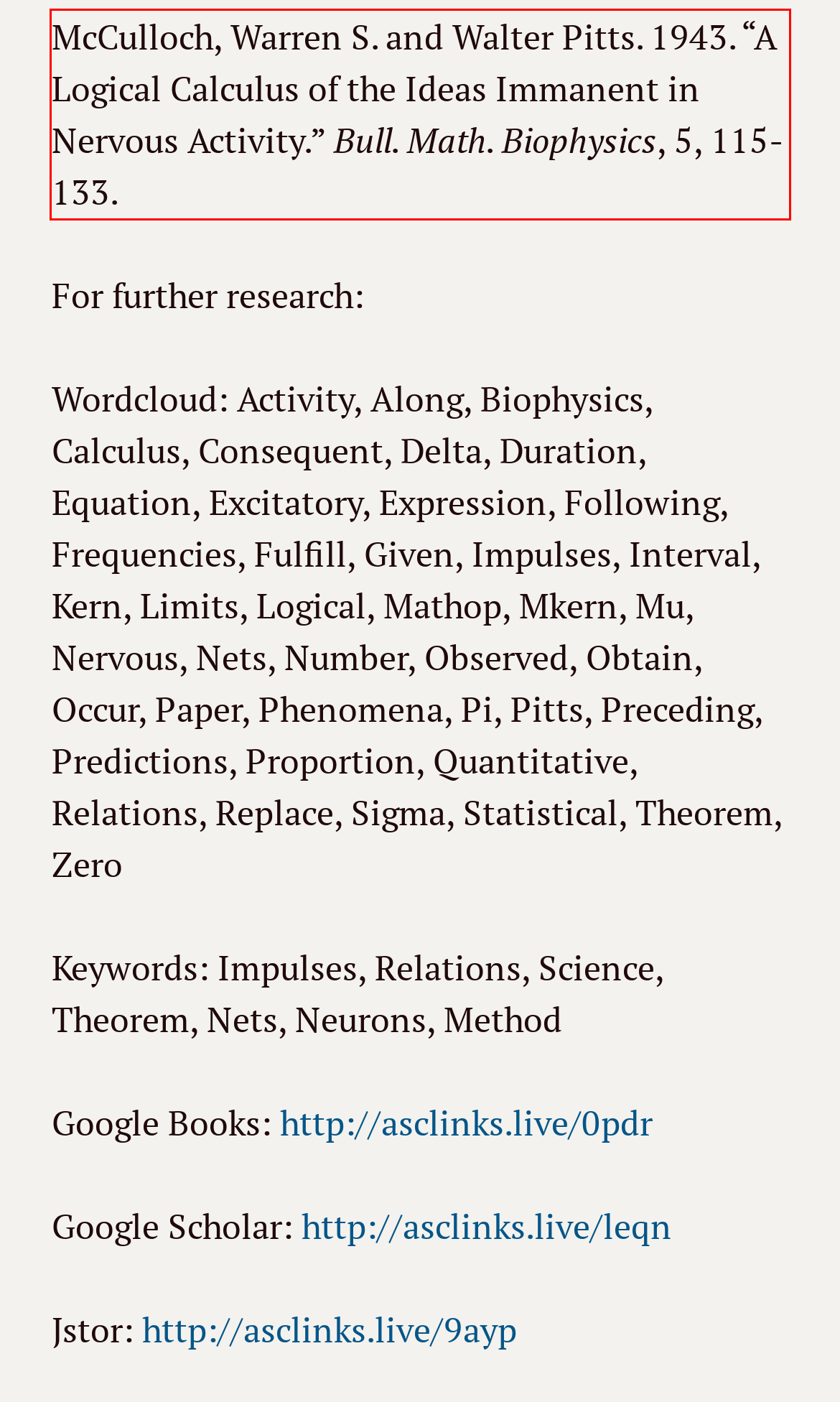Please analyze the screenshot of a webpage and extract the text content within the red bounding box using OCR.

McCulloch, Warren S. and Walter Pitts. 1943. “A Logical Calculus of the Ideas Immanent in Nervous Activity.” Bull. Math. Biophysics, 5, 115-133.